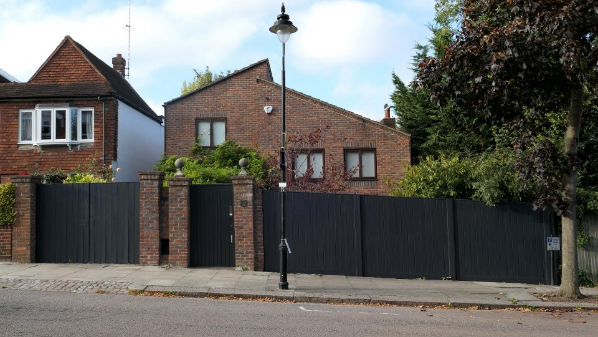Examine the image carefully and respond to the question with a detailed answer: 
What is the shape of the house's roof?

The caption states that the house has a 'sloped roof', which implies that the roof is angled rather than flat.